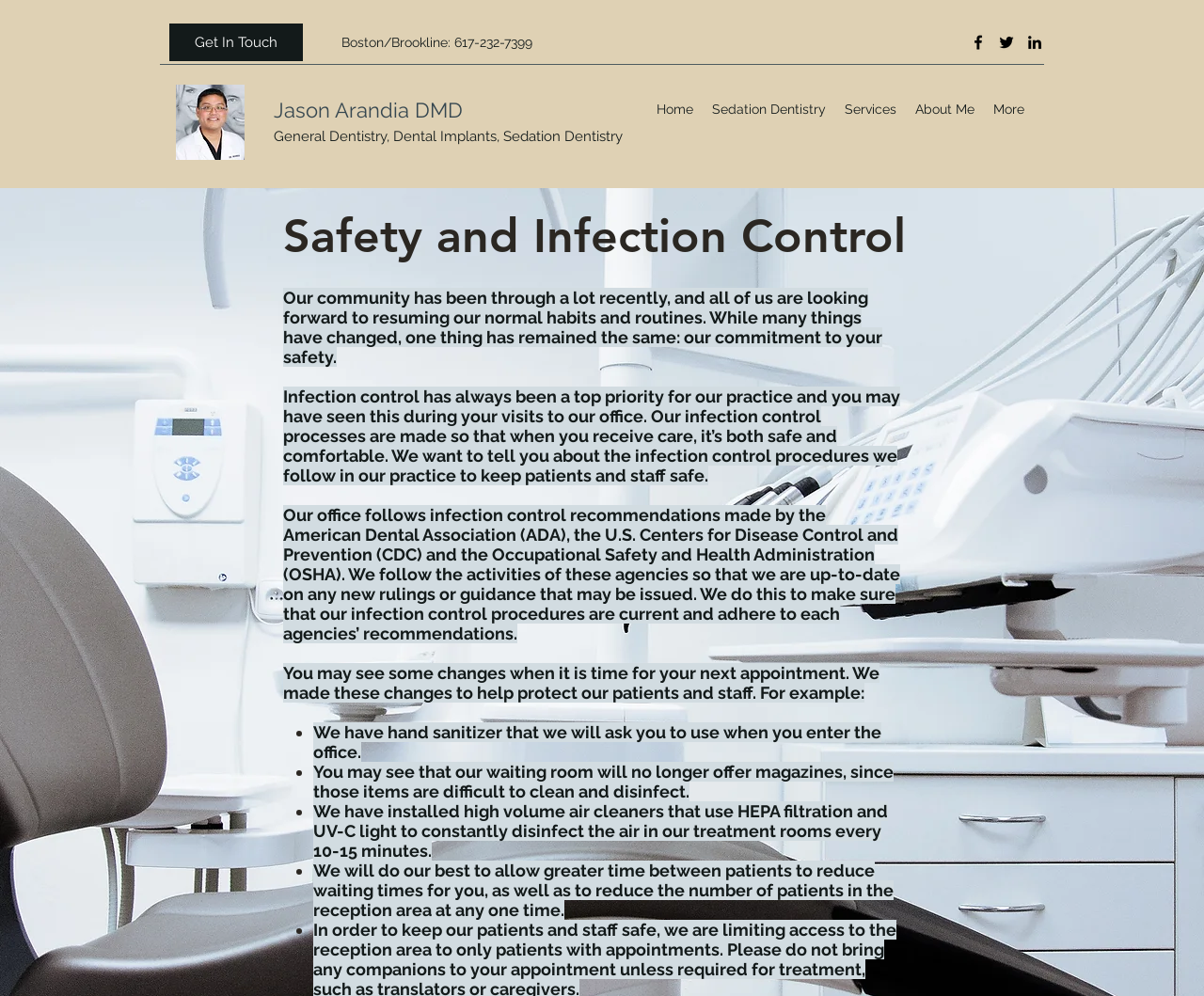Determine the bounding box coordinates for the element that should be clicked to follow this instruction: "Go to Home page". The coordinates should be given as four float numbers between 0 and 1, in the format [left, top, right, bottom].

[0.538, 0.095, 0.584, 0.124]